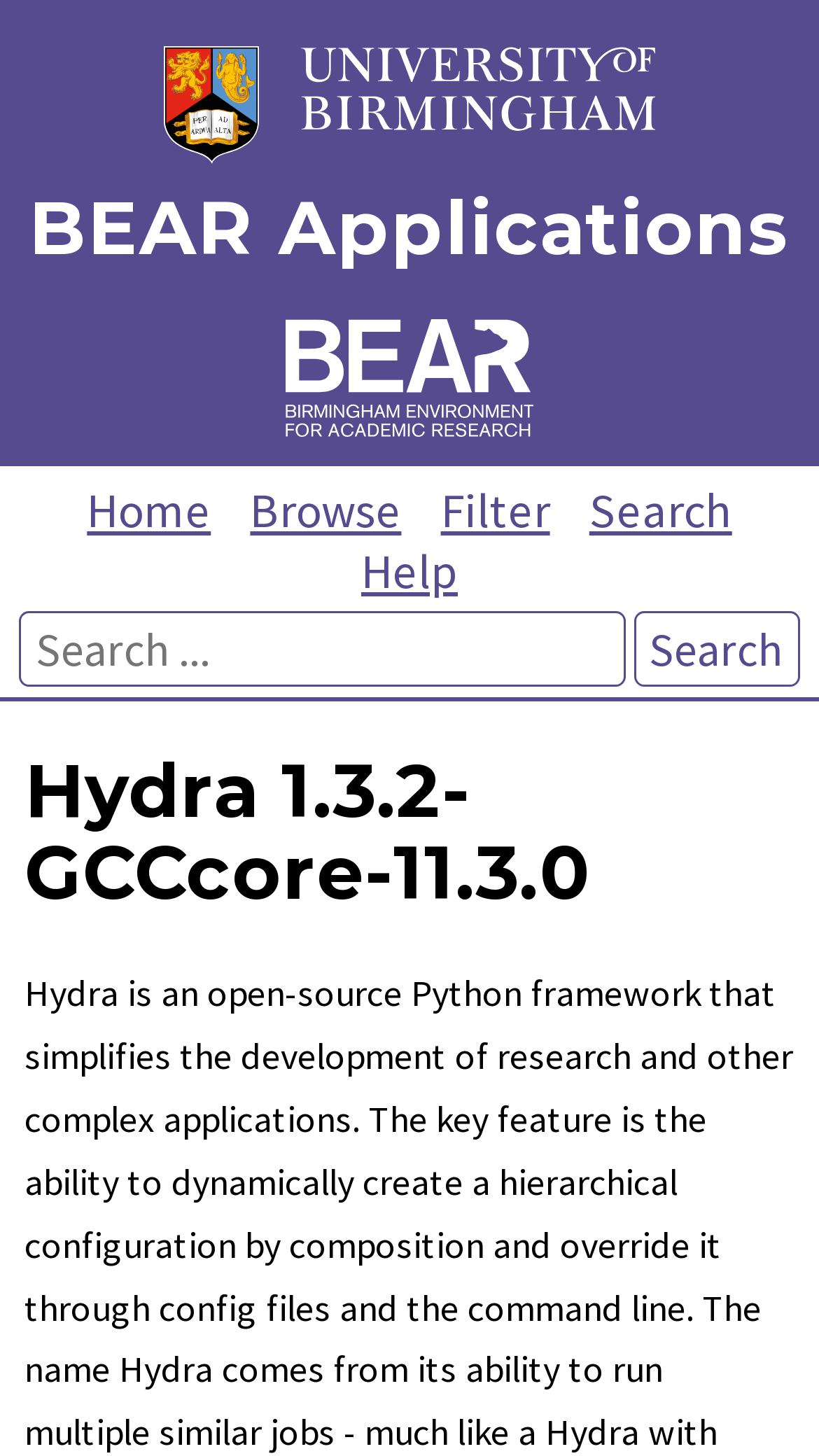Using the description: "Filter", identify the bounding box of the corresponding UI element in the screenshot.

[0.521, 0.328, 0.689, 0.37]